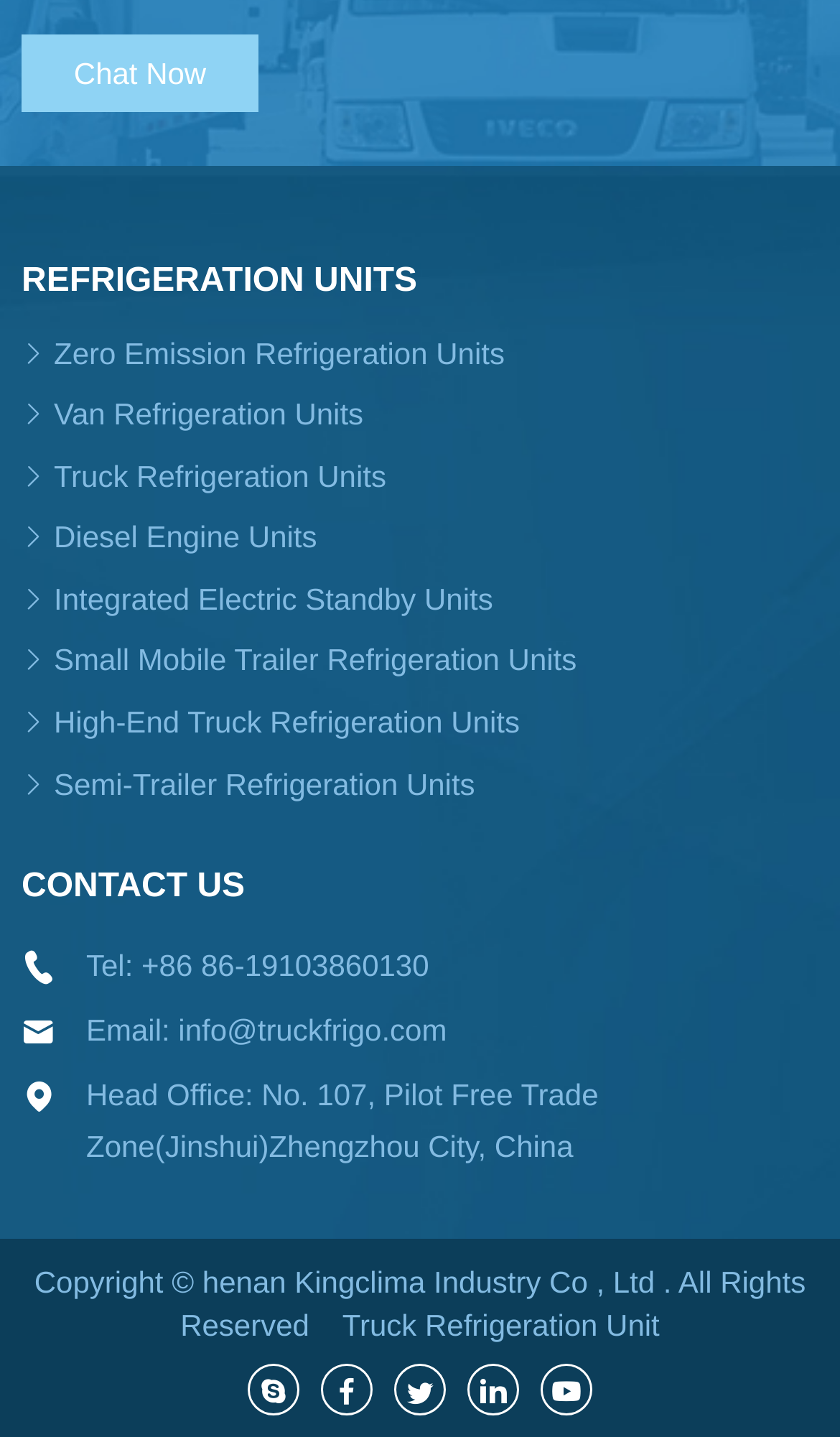Show the bounding box coordinates for the element that needs to be clicked to execute the following instruction: "Chat with customer support". Provide the coordinates in the form of four float numbers between 0 and 1, i.e., [left, top, right, bottom].

[0.026, 0.023, 0.308, 0.077]